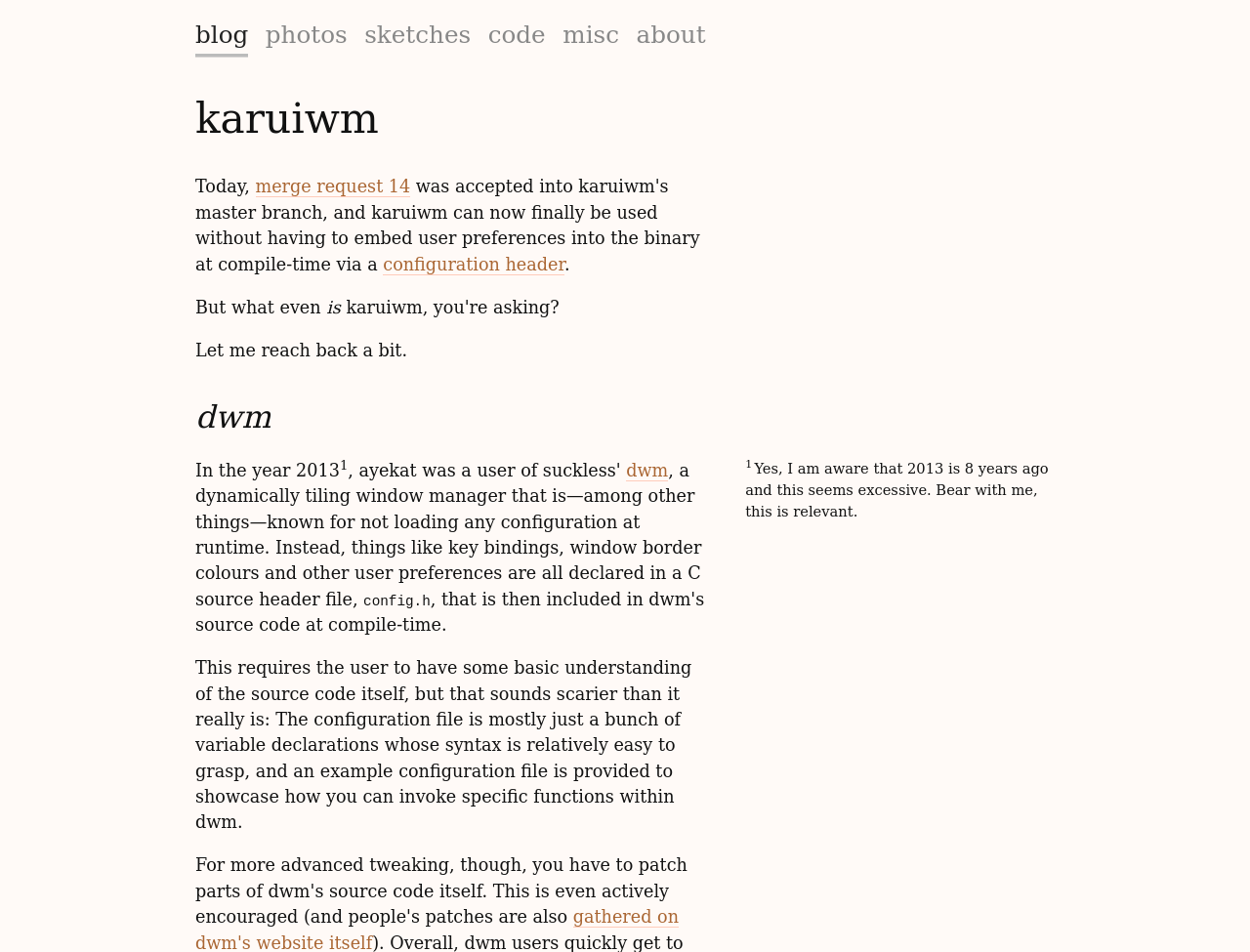From the element description merge request 14, predict the bounding box coordinates of the UI element. The coordinates must be specified in the format (top-left x, top-left y, bottom-right x, bottom-right y) and should be within the 0 to 1 range.

[0.204, 0.186, 0.328, 0.207]